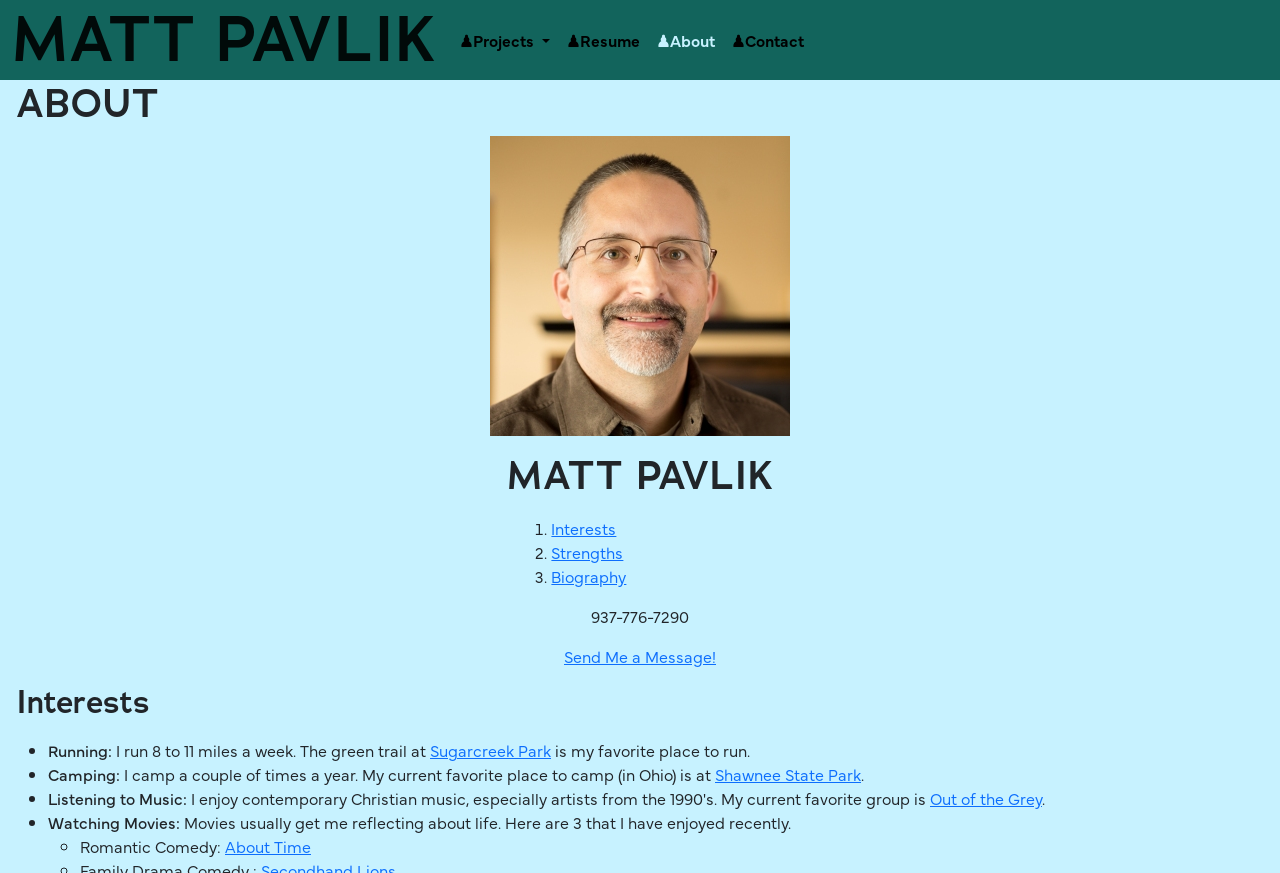Using the provided description Shawnee State Park, find the bounding box coordinates for the UI element. Provide the coordinates in (top-left x, top-left y, bottom-right x, bottom-right y) format, ensuring all values are between 0 and 1.

[0.559, 0.874, 0.673, 0.9]